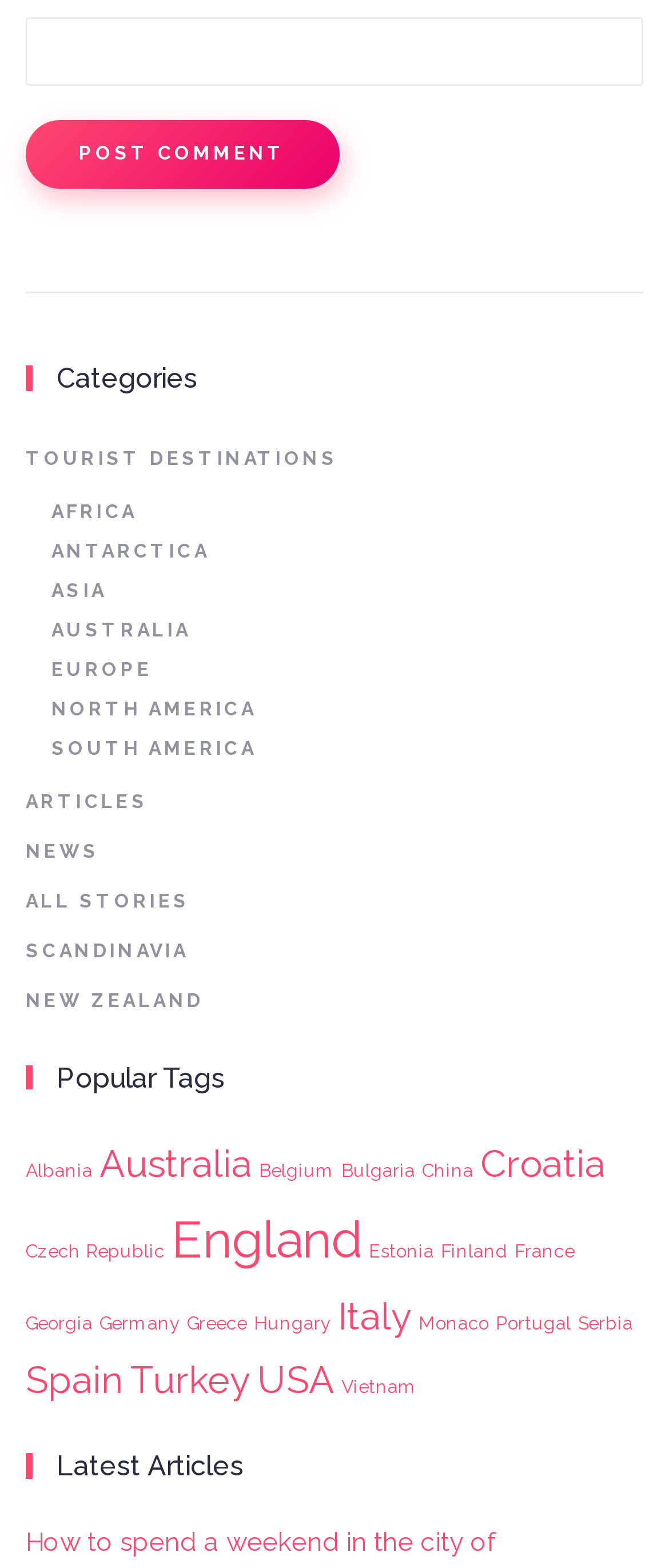Pinpoint the bounding box coordinates of the clickable area necessary to execute the following instruction: "Explore latest articles". The coordinates should be given as four float numbers between 0 and 1, namely [left, top, right, bottom].

[0.038, 0.924, 0.962, 0.948]